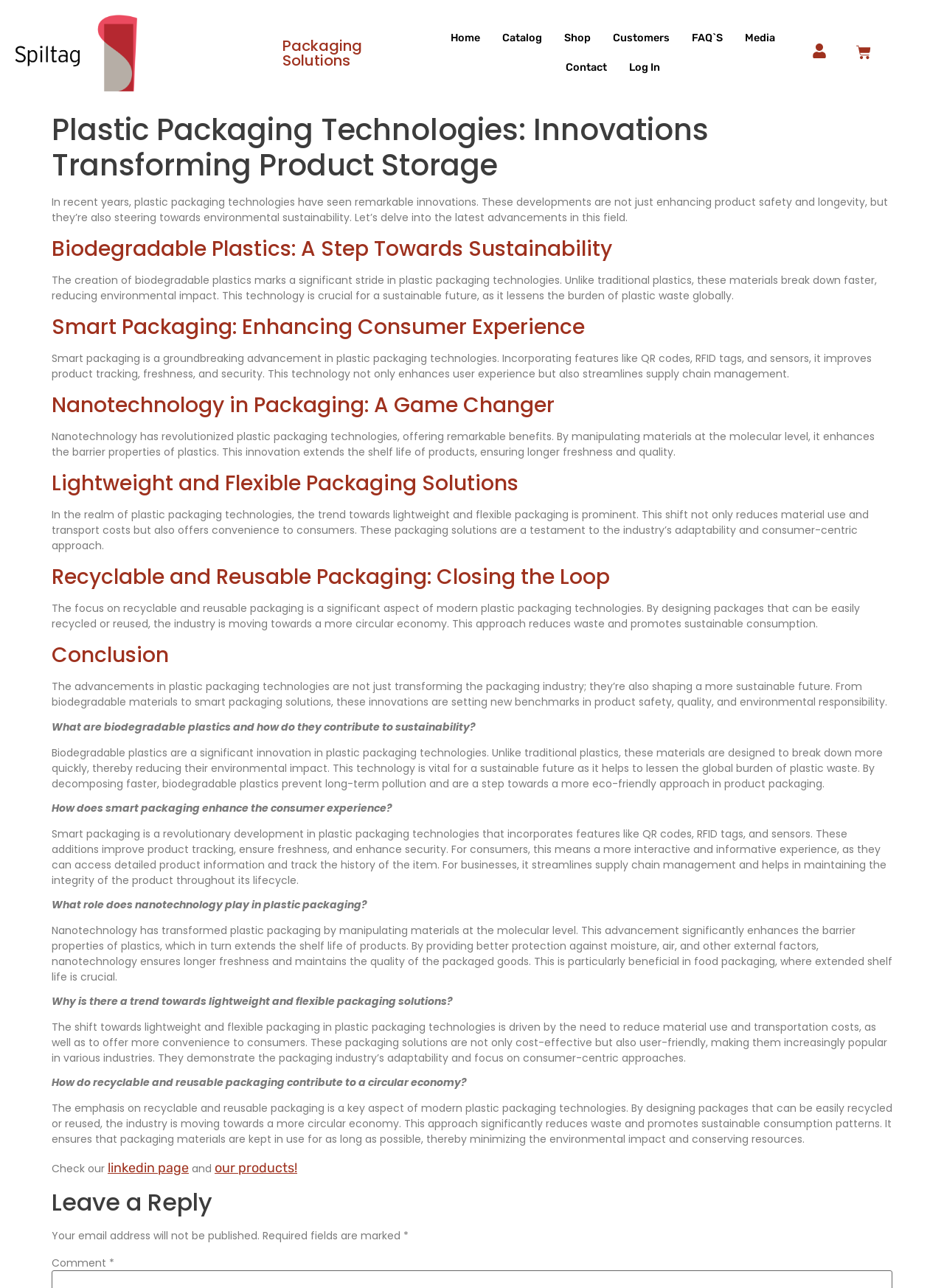Determine the bounding box coordinates of the clickable region to execute the instruction: "Click on the 'Log In' link". The coordinates should be four float numbers between 0 and 1, denoted as [left, top, right, bottom].

[0.654, 0.041, 0.711, 0.064]